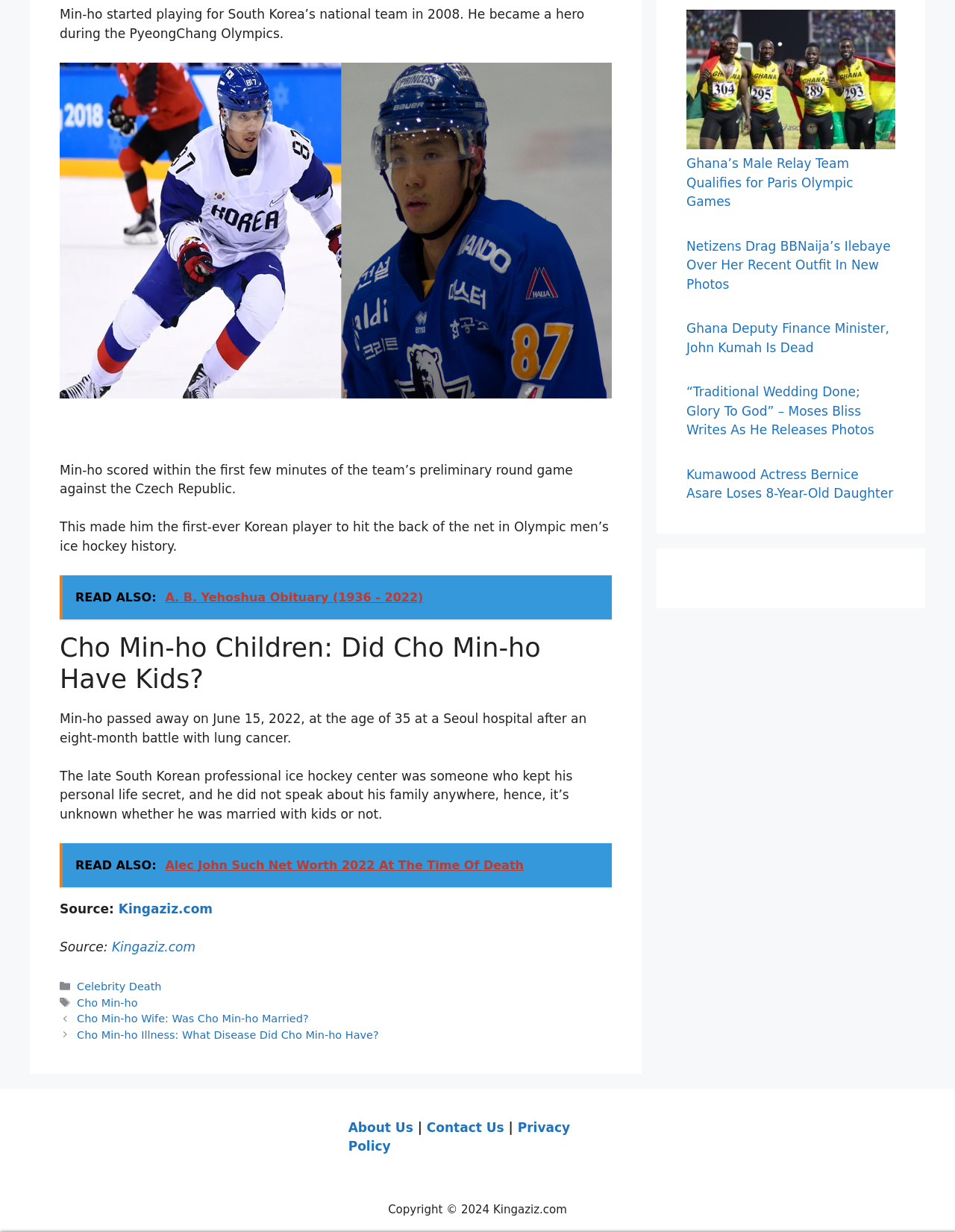What is Cho Min-ho's profession?
Please answer the question with as much detail as possible using the screenshot.

Based on the text, it is mentioned that Cho Min-ho is a South Korean professional ice hockey center, which indicates that his profession is an ice hockey player.